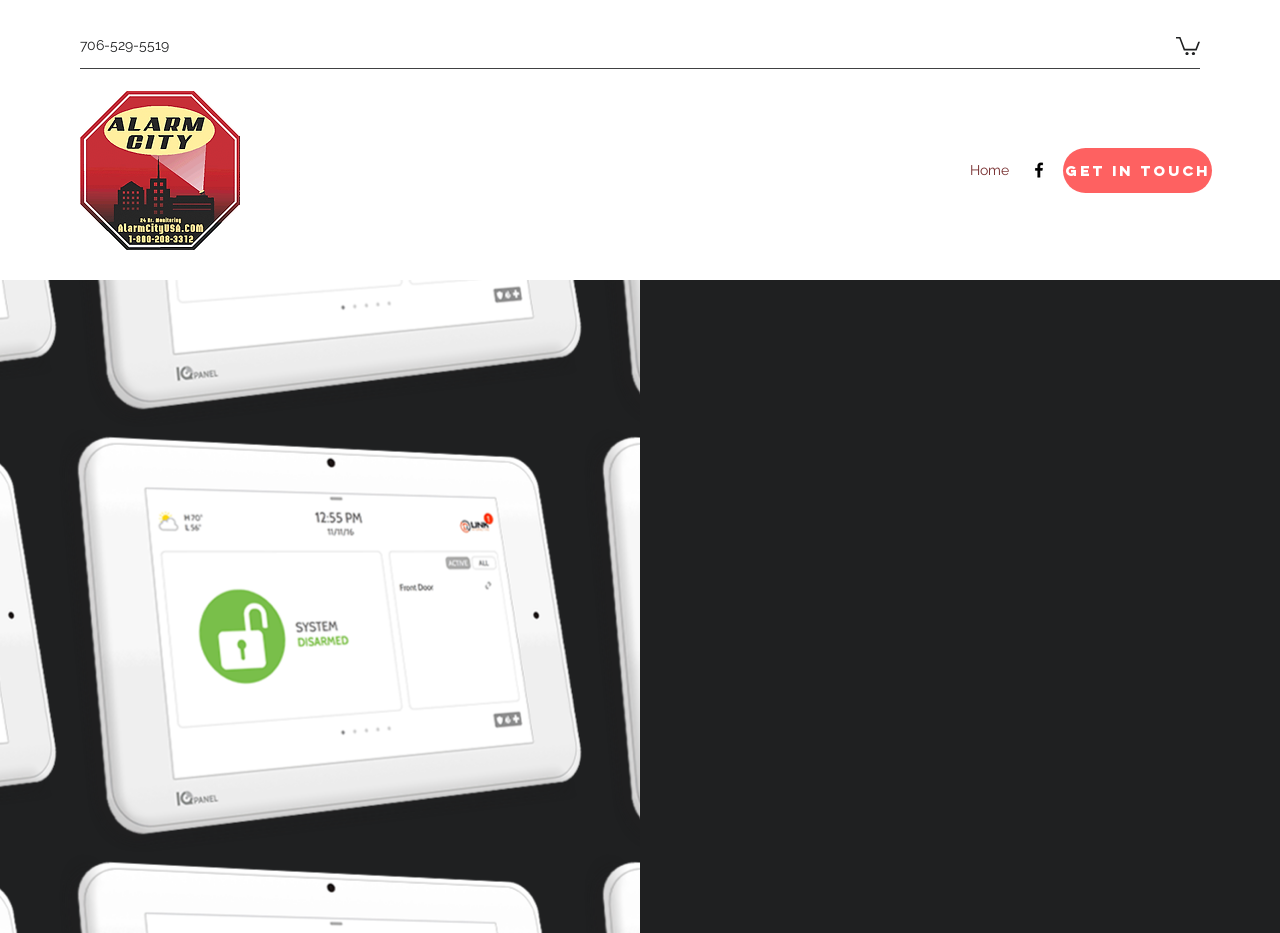Please provide the bounding box coordinates in the format (top-left x, top-left y, bottom-right x, bottom-right y). Remember, all values are floating point numbers between 0 and 1. What is the bounding box coordinate of the region described as: Get In Touch

[0.83, 0.159, 0.947, 0.207]